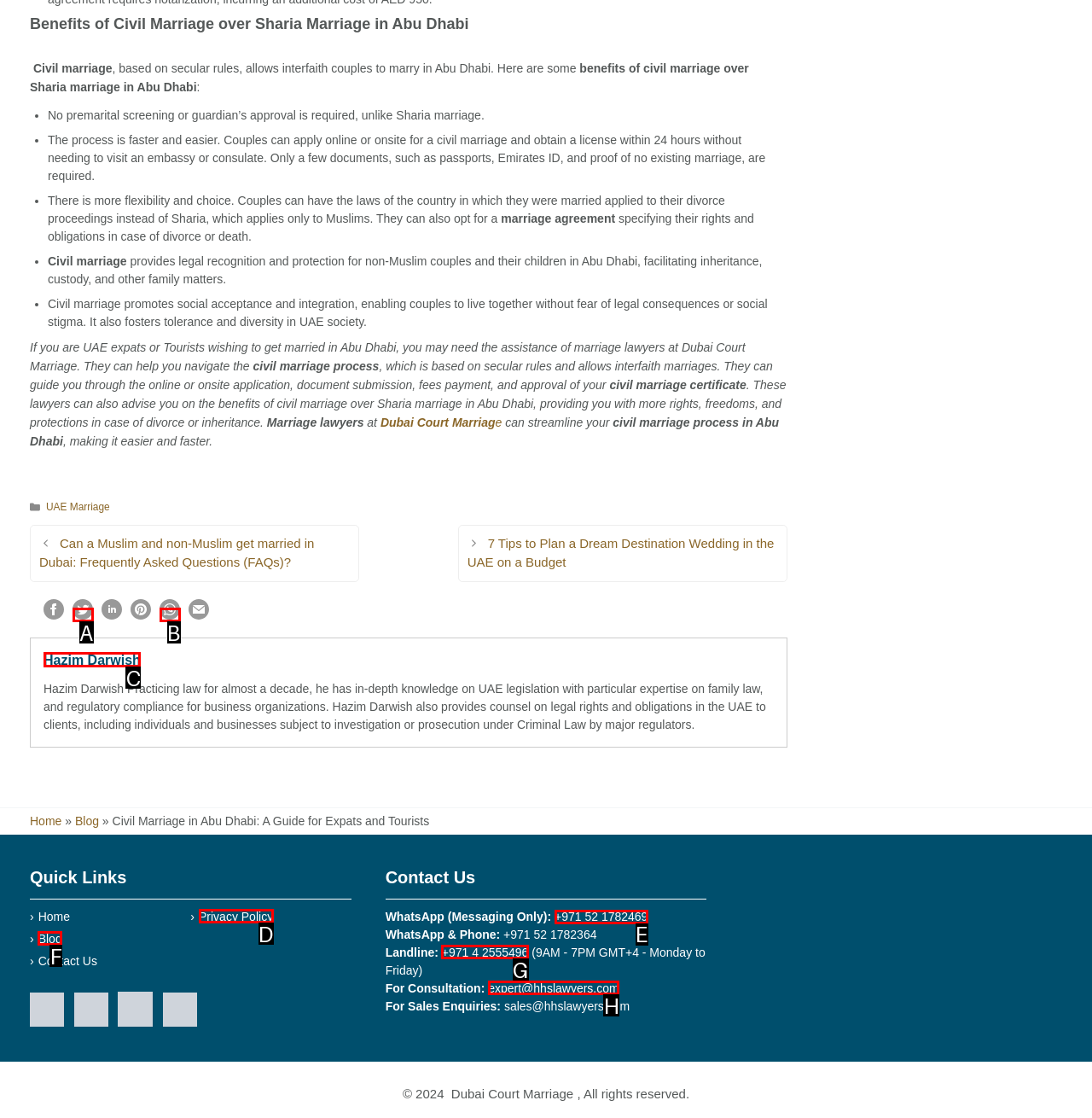Which lettered option should I select to achieve the task: Contact us through WhatsApp according to the highlighted elements in the screenshot?

E